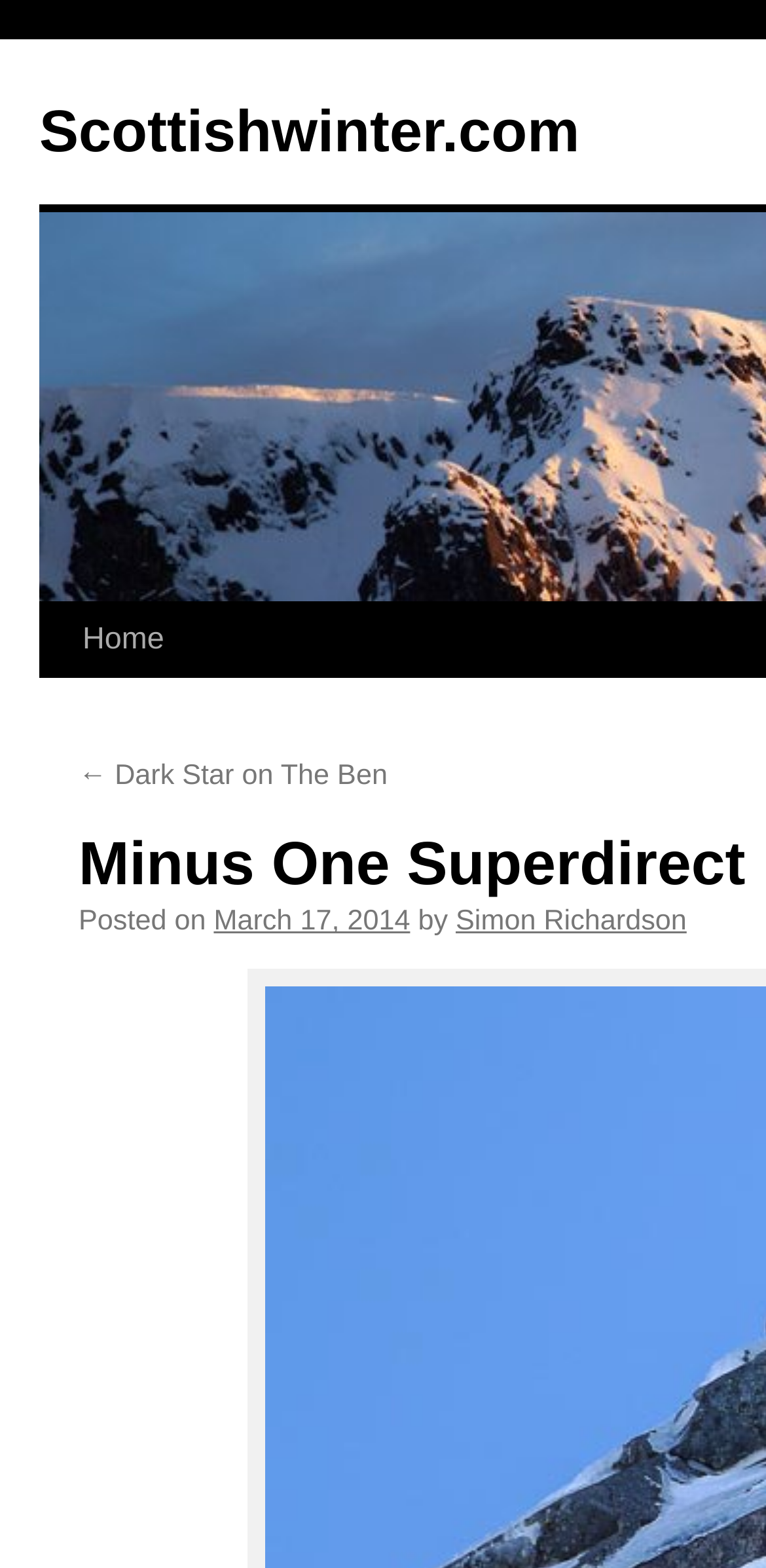What is the date of the post?
Look at the image and answer with only one word or phrase.

March 17, 2014